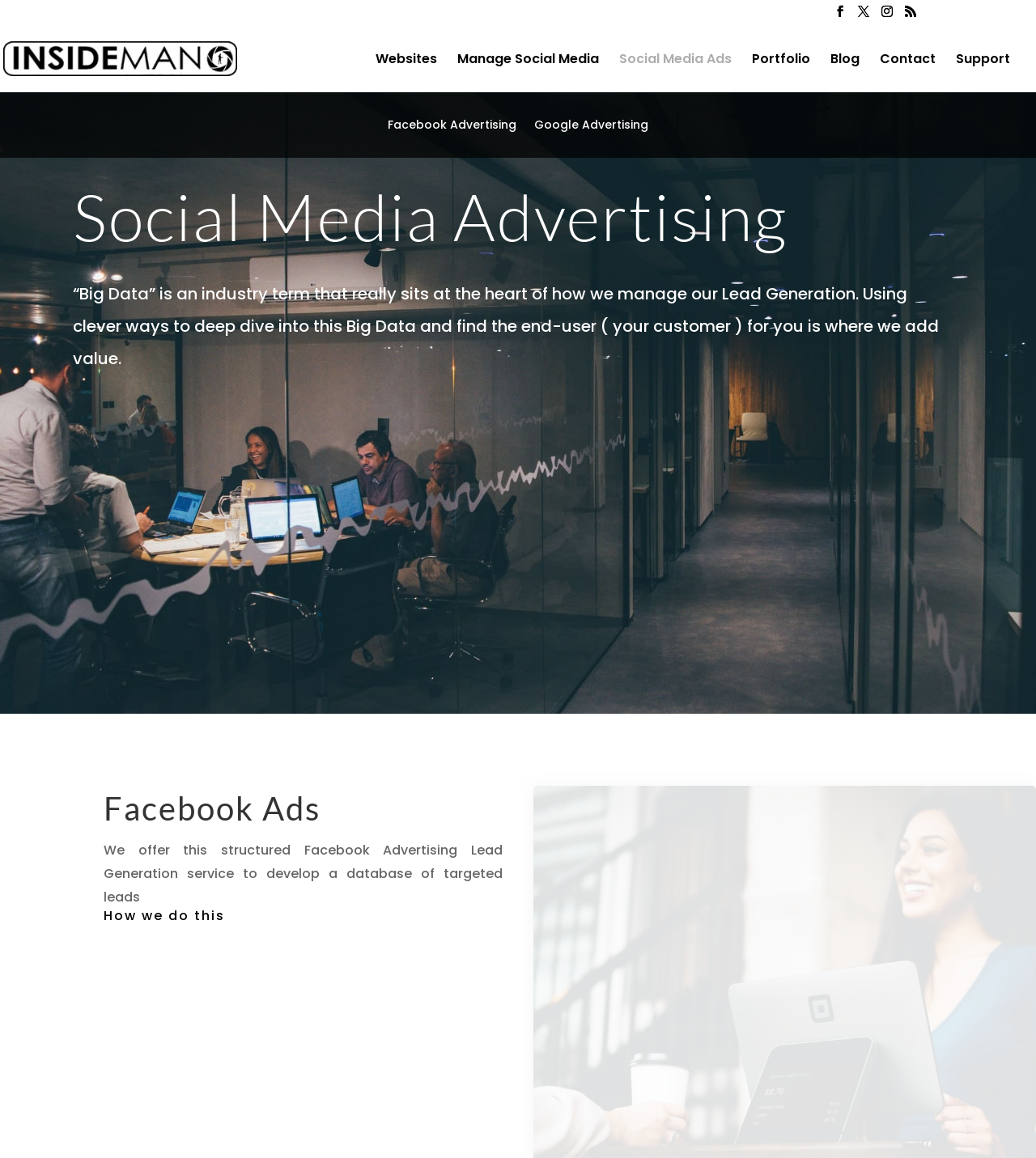Use the details in the image to answer the question thoroughly: 
What is the purpose of Facebook Ads?

According to the text 'We offer this structured Facebook Advertising Lead Generation service to develop a database of targeted leads', the purpose of Facebook Ads is to develop a database of targeted leads.